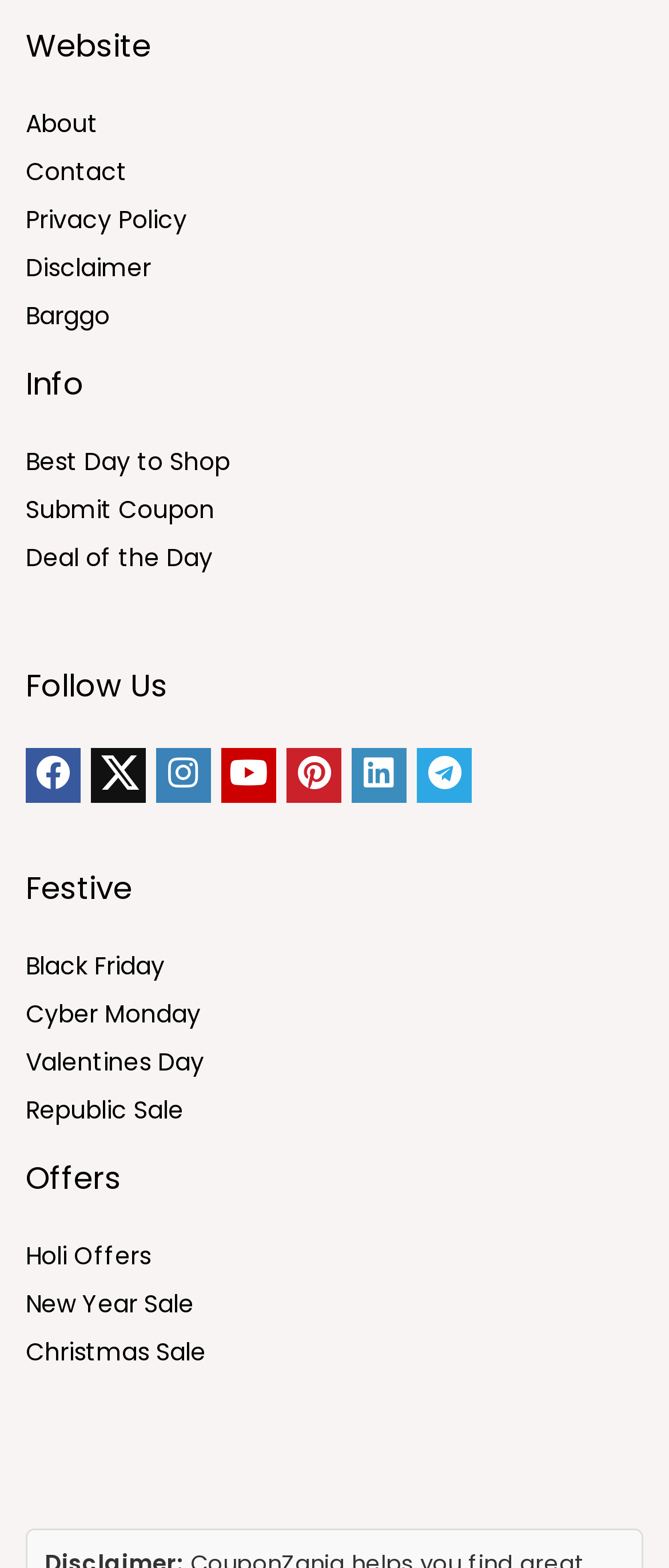Kindly determine the bounding box coordinates of the area that needs to be clicked to fulfill this instruction: "Submit a coupon".

[0.038, 0.314, 0.321, 0.336]